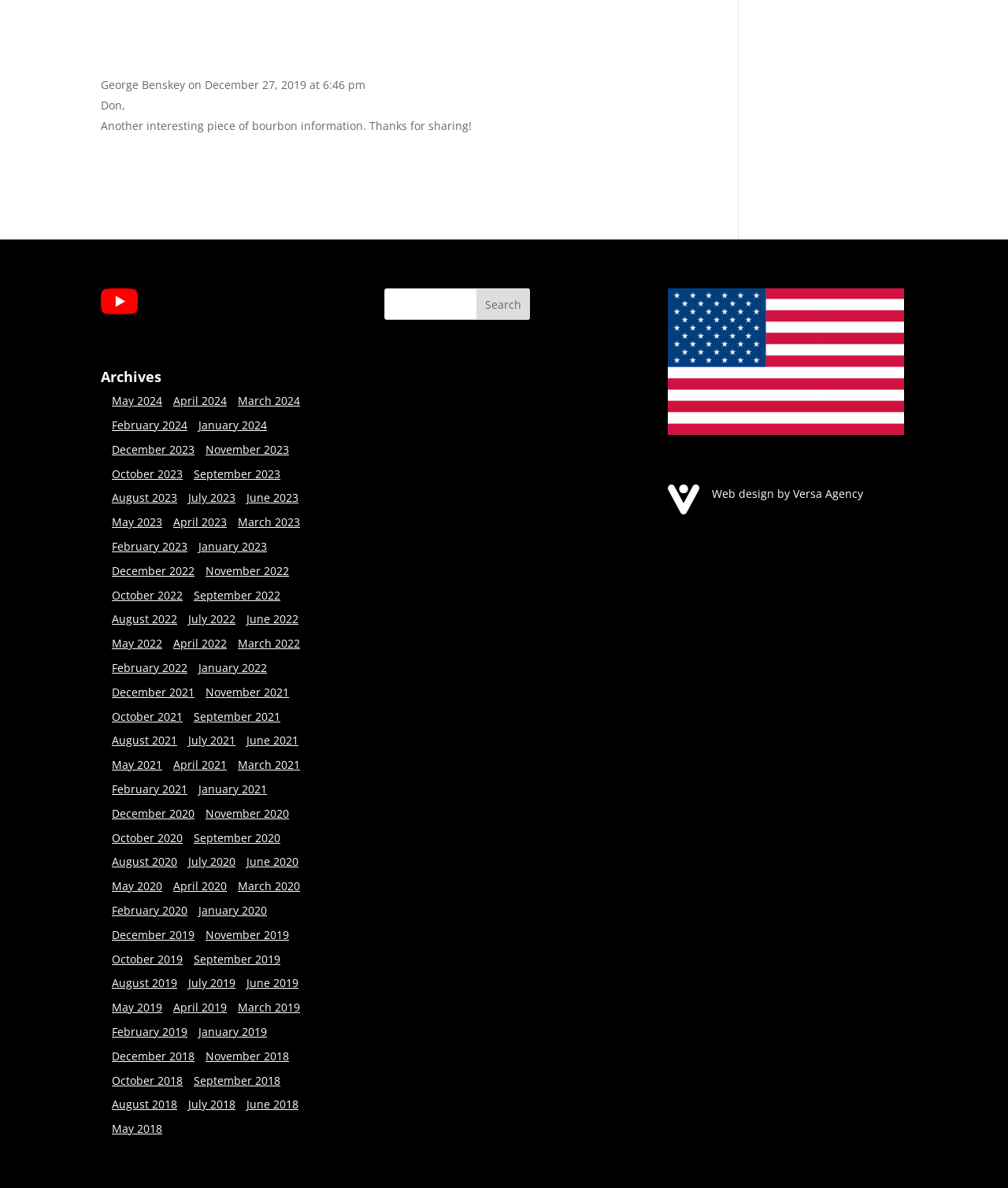Find the bounding box coordinates for the area you need to click to carry out the instruction: "Click on the image of George Benskey". The coordinates should be four float numbers between 0 and 1, indicated as [left, top, right, bottom].

[0.1, 0.005, 0.162, 0.058]